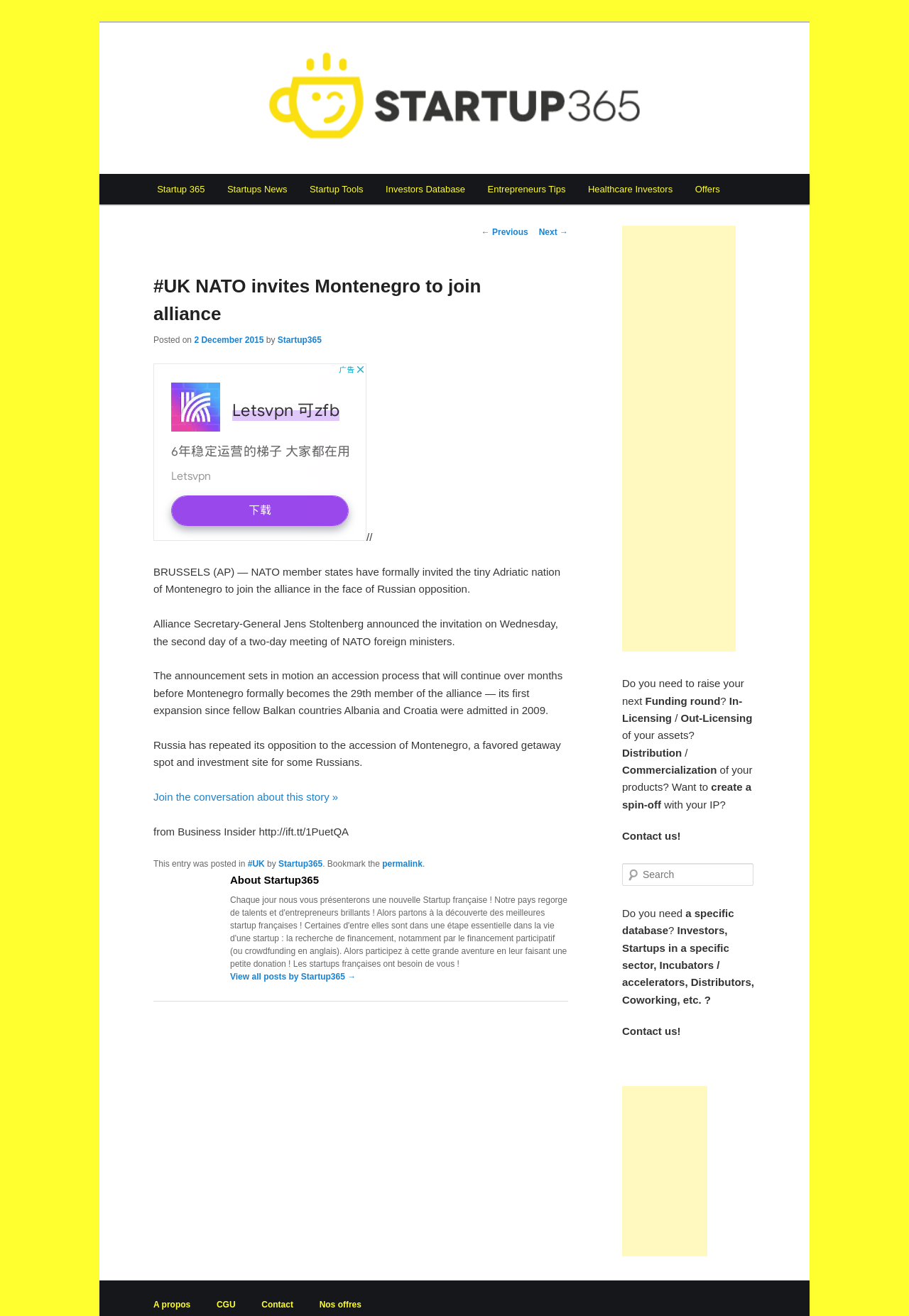What is the name of the alliance mentioned in the article? From the image, respond with a single word or brief phrase.

NATO